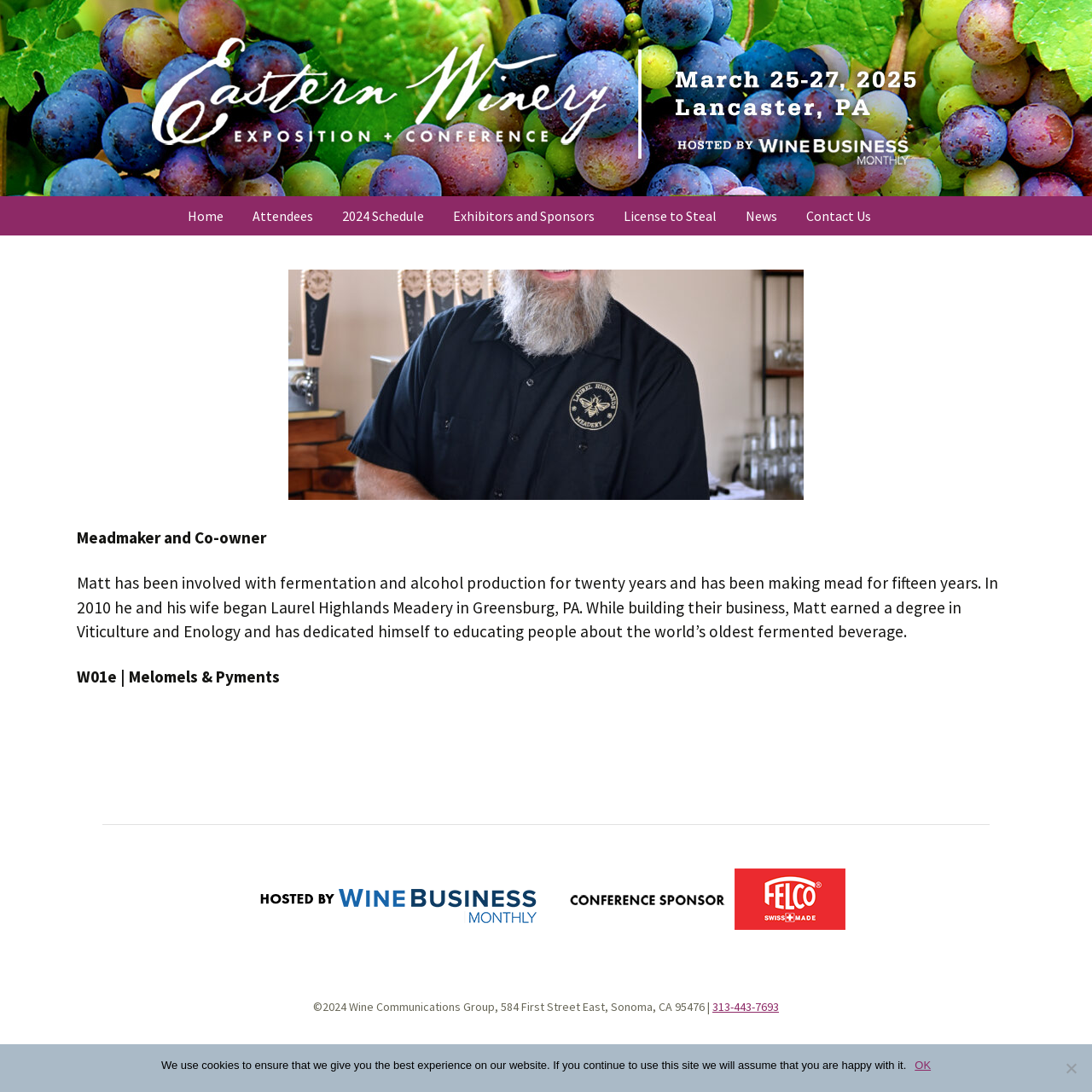How many years has Matt Falenski been involved with fermentation and alcohol production?
Give a detailed explanation using the information visible in the image.

According to the webpage, Matt Falenski has been involved with fermentation and alcohol production for twenty years, as stated in the article section.